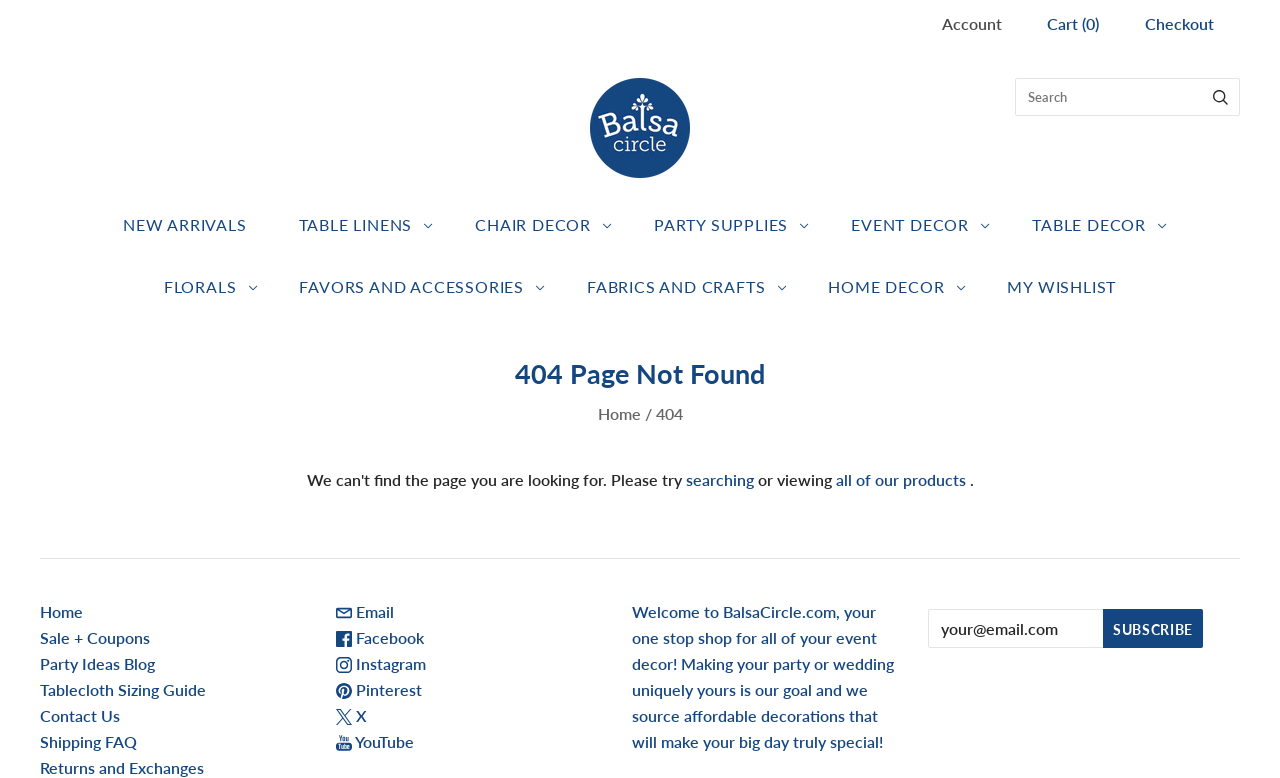Determine the bounding box for the UI element that matches this description: "Shipping FAQ".

[0.031, 0.941, 0.107, 0.966]